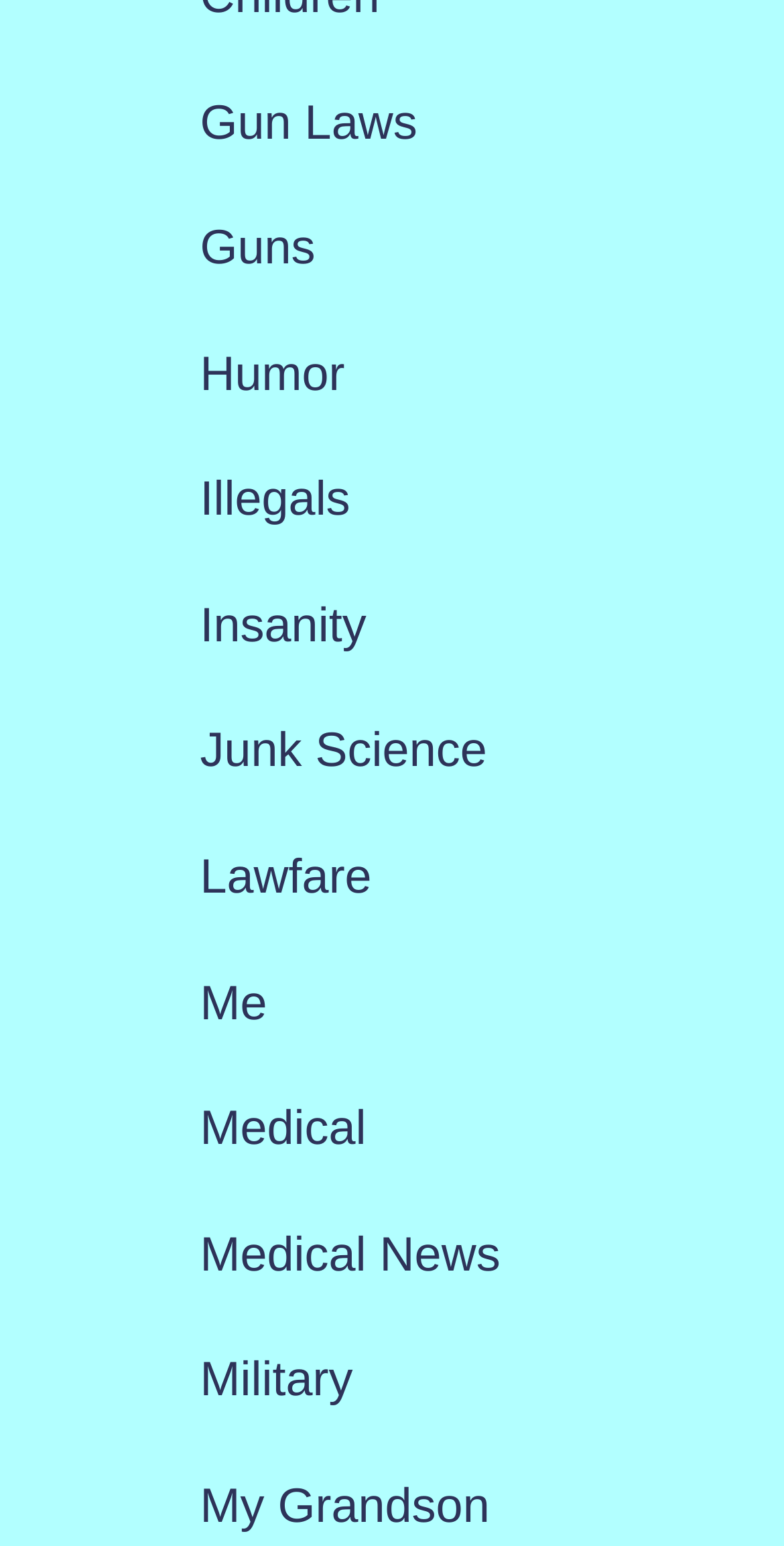How many links are on the webpage?
Using the image, respond with a single word or phrase.

13